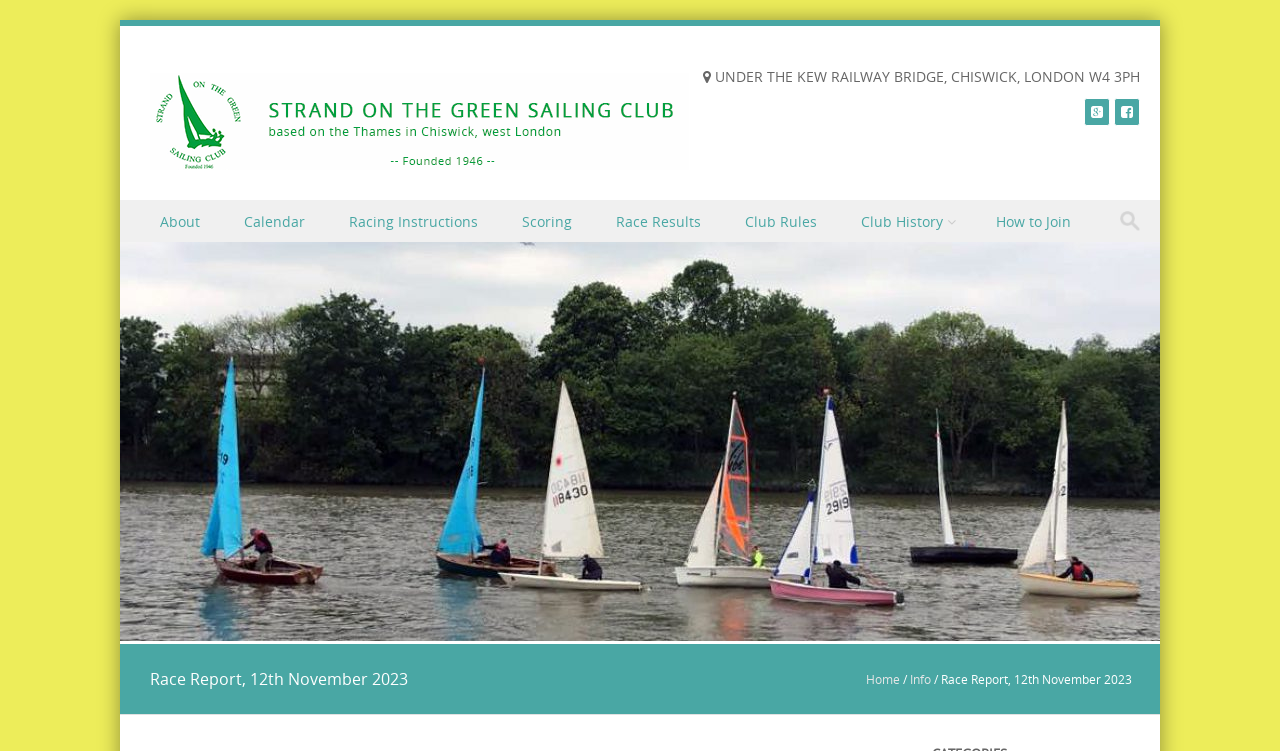From the webpage screenshot, predict the bounding box of the UI element that matches this description: "Skip to content".

[0.094, 0.27, 0.172, 0.296]